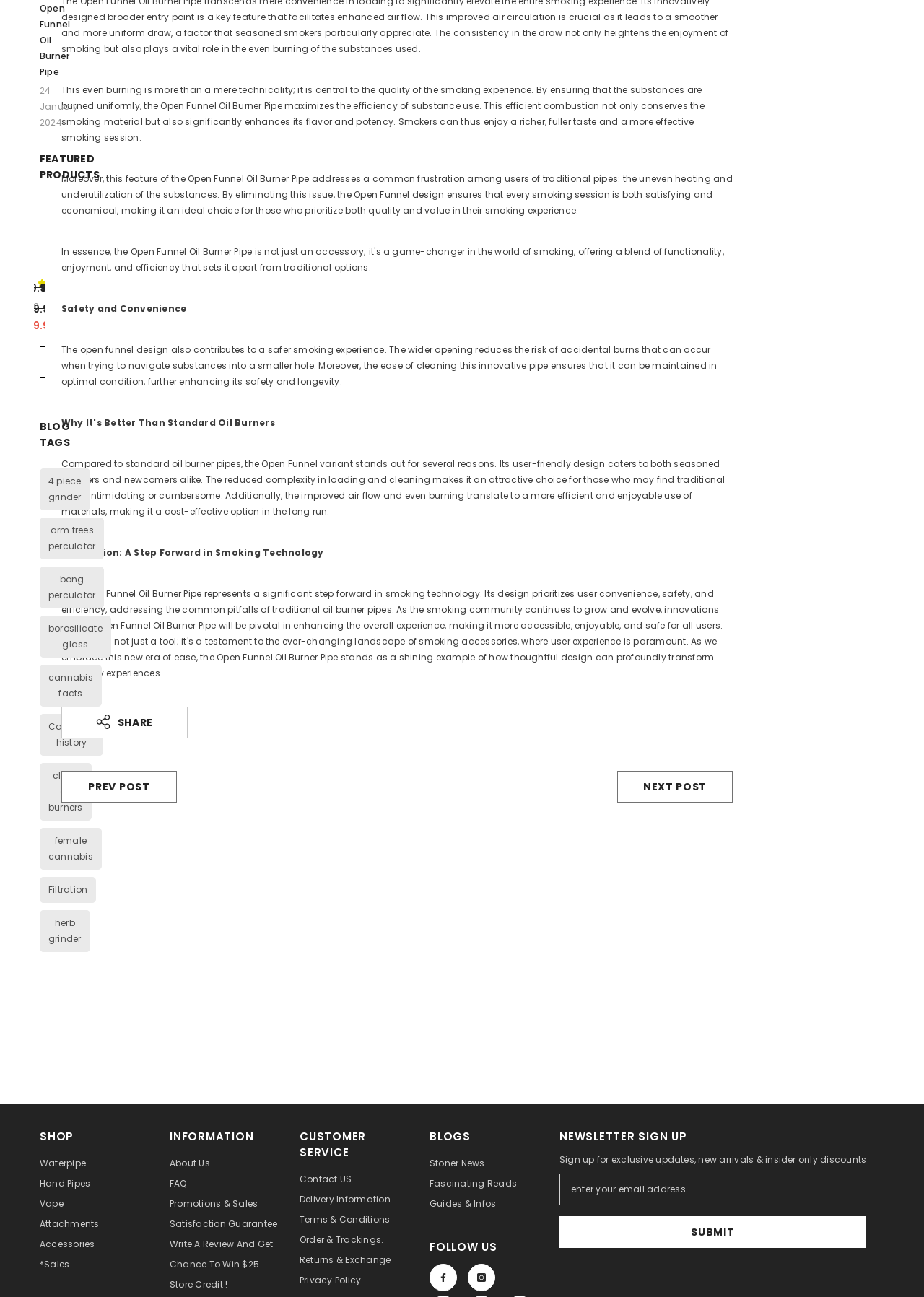From the screenshot, find the bounding box of the UI element matching this description: "arm trees perculator". Supply the bounding box coordinates in the form [left, top, right, bottom], each a float between 0 and 1.

[0.044, 0.227, 0.162, 0.246]